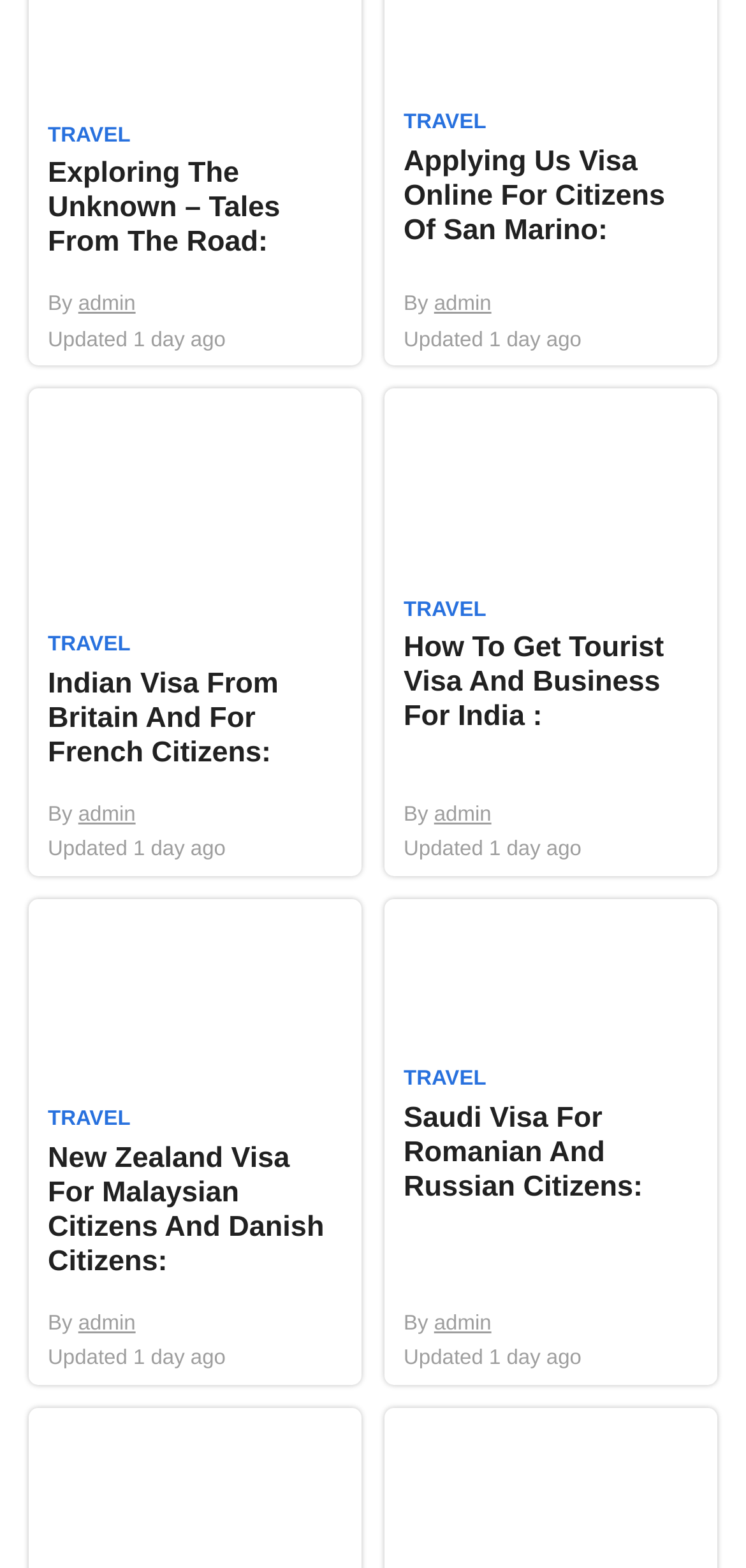What is the topic of the second article?
From the details in the image, provide a complete and detailed answer to the question.

I examined the second article element [40] and found a link element [106] with the text 'How To Get Tourist Visa And Business For India :'. This indicates that the topic of the second article is related to getting tourist visas and business visas for India.